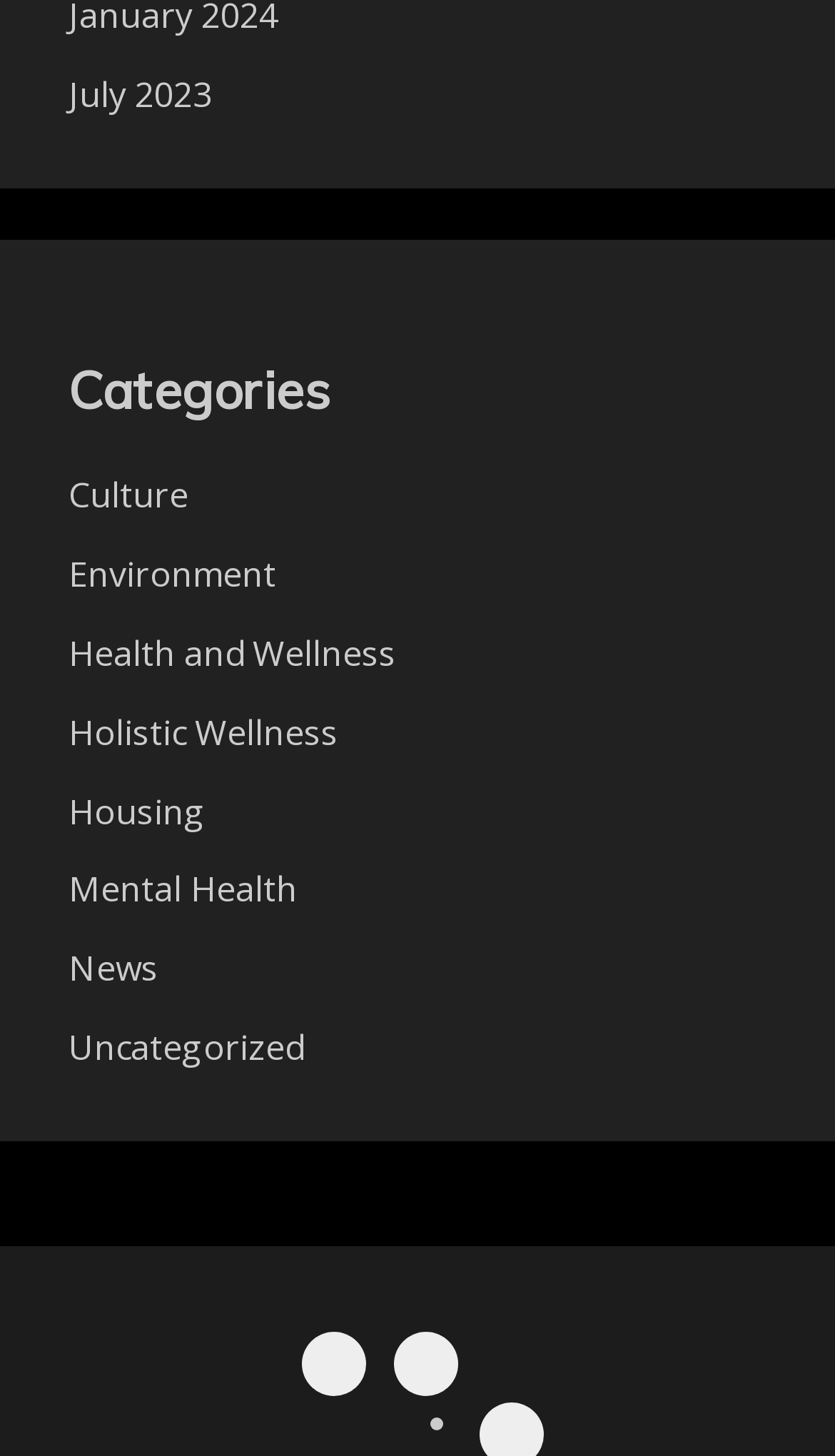How many main navigation links are there?
Give a single word or phrase as your answer by examining the image.

3